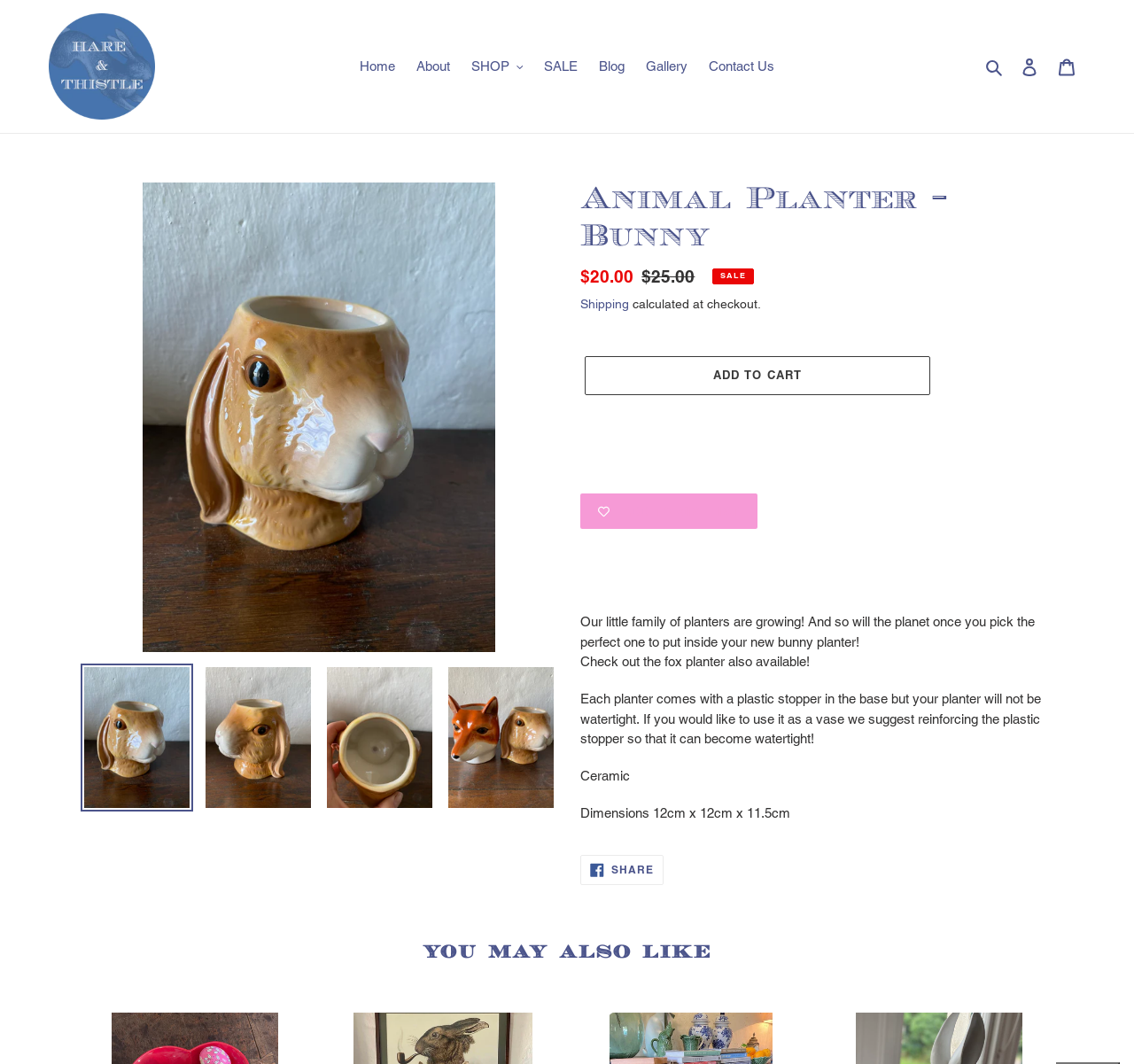What is the dimension of the planter?
Provide a thorough and detailed answer to the question.

The dimension of the planter can be found in the static text 'Dimensions 12cm x 12cm x 11.5cm', which is located below the material description.